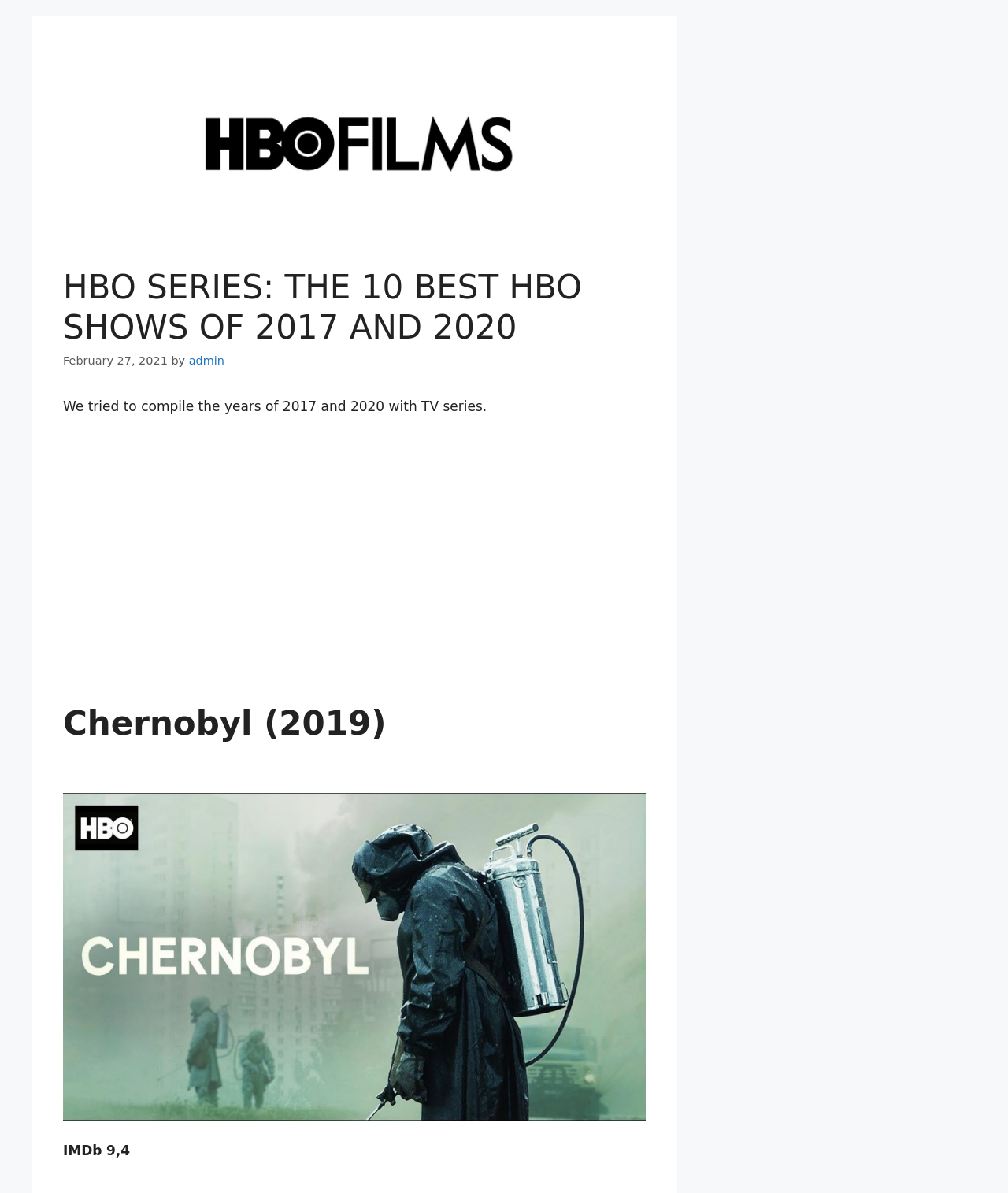Please find and report the primary heading text from the webpage.

HBO SERIES: THE 10 BEST HBO SHOWS OF 2017 AND 2020